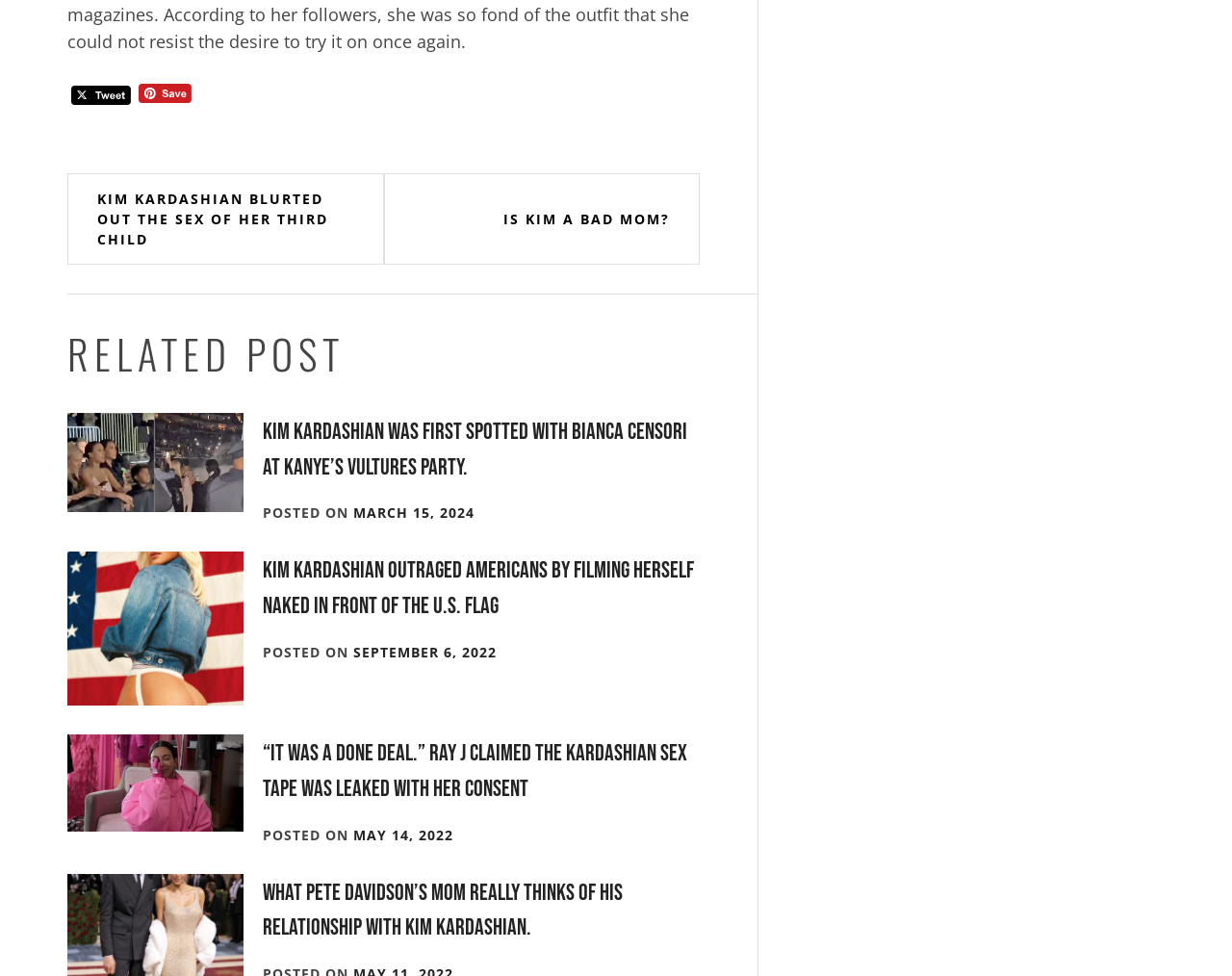Locate the bounding box coordinates of the item that should be clicked to fulfill the instruction: "Read 'KIM KARDASHIAN BLURTED OUT THE SEX OF HER THIRD CHILD'".

[0.067, 0.193, 0.299, 0.256]